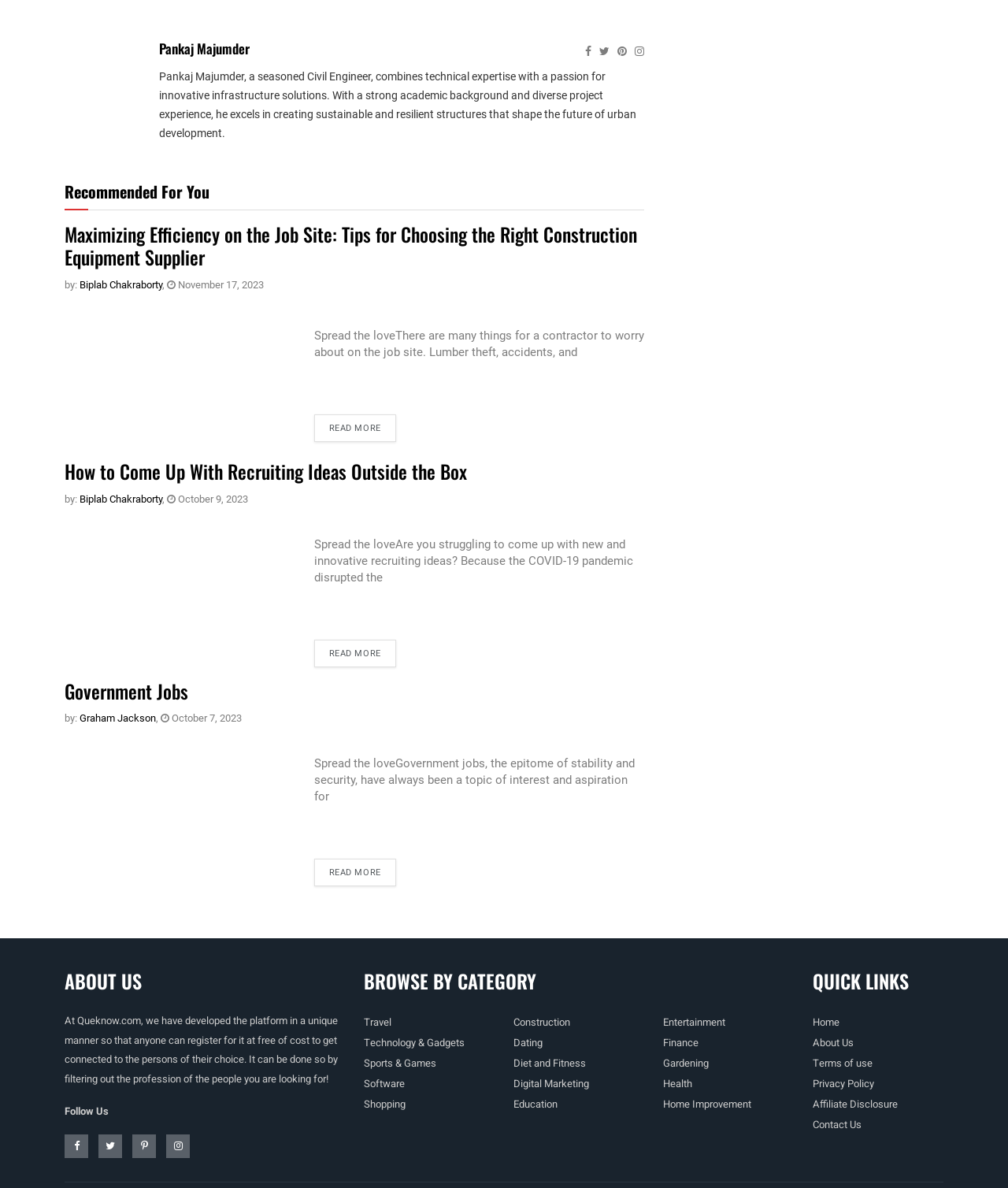Who wrote the article about government jobs?
Please provide a detailed answer to the question.

I found the article about government jobs and looked for the author's name, which is mentioned as 'Graham Jackson'.